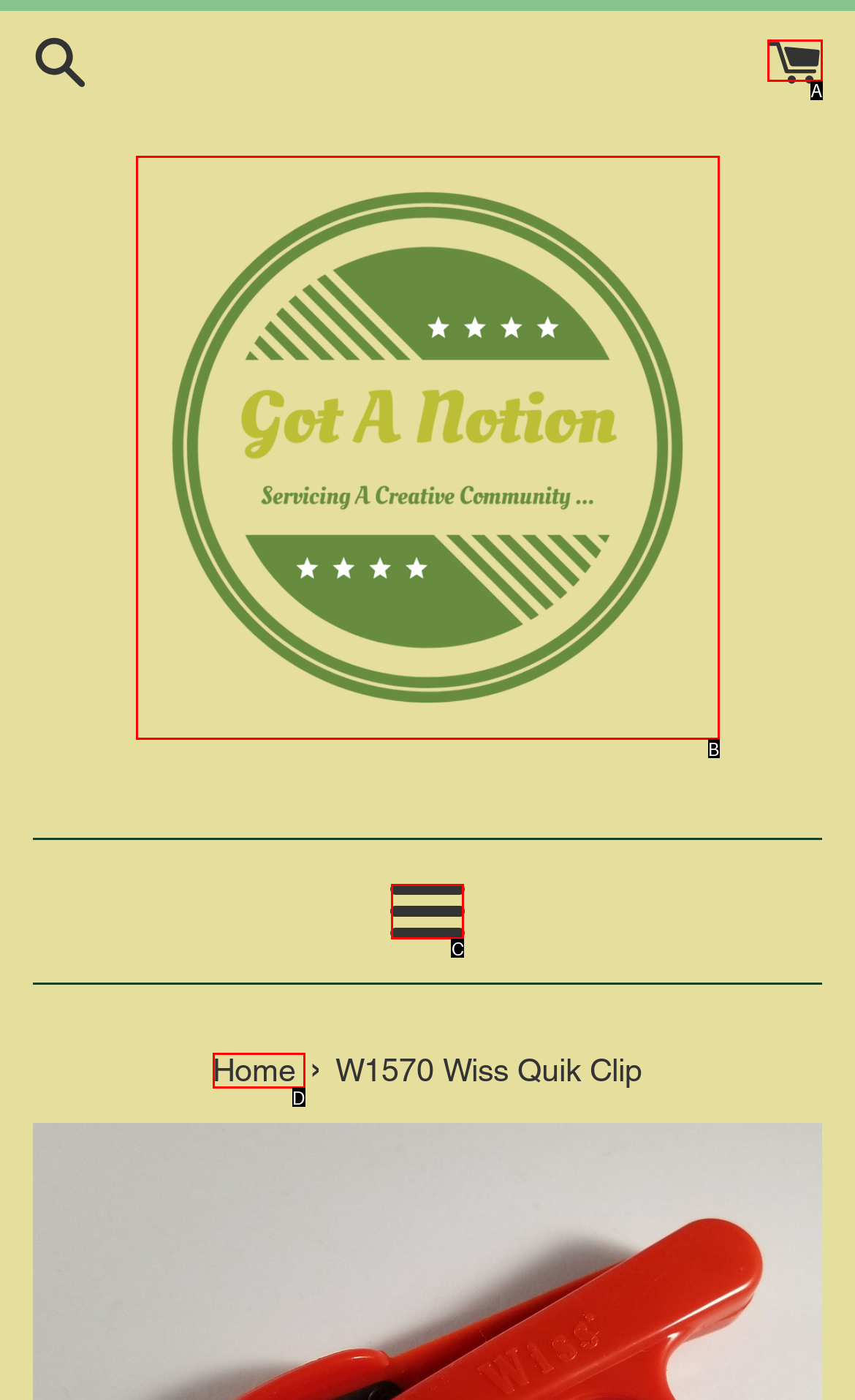Tell me which one HTML element best matches the description: Home Answer with the option's letter from the given choices directly.

D